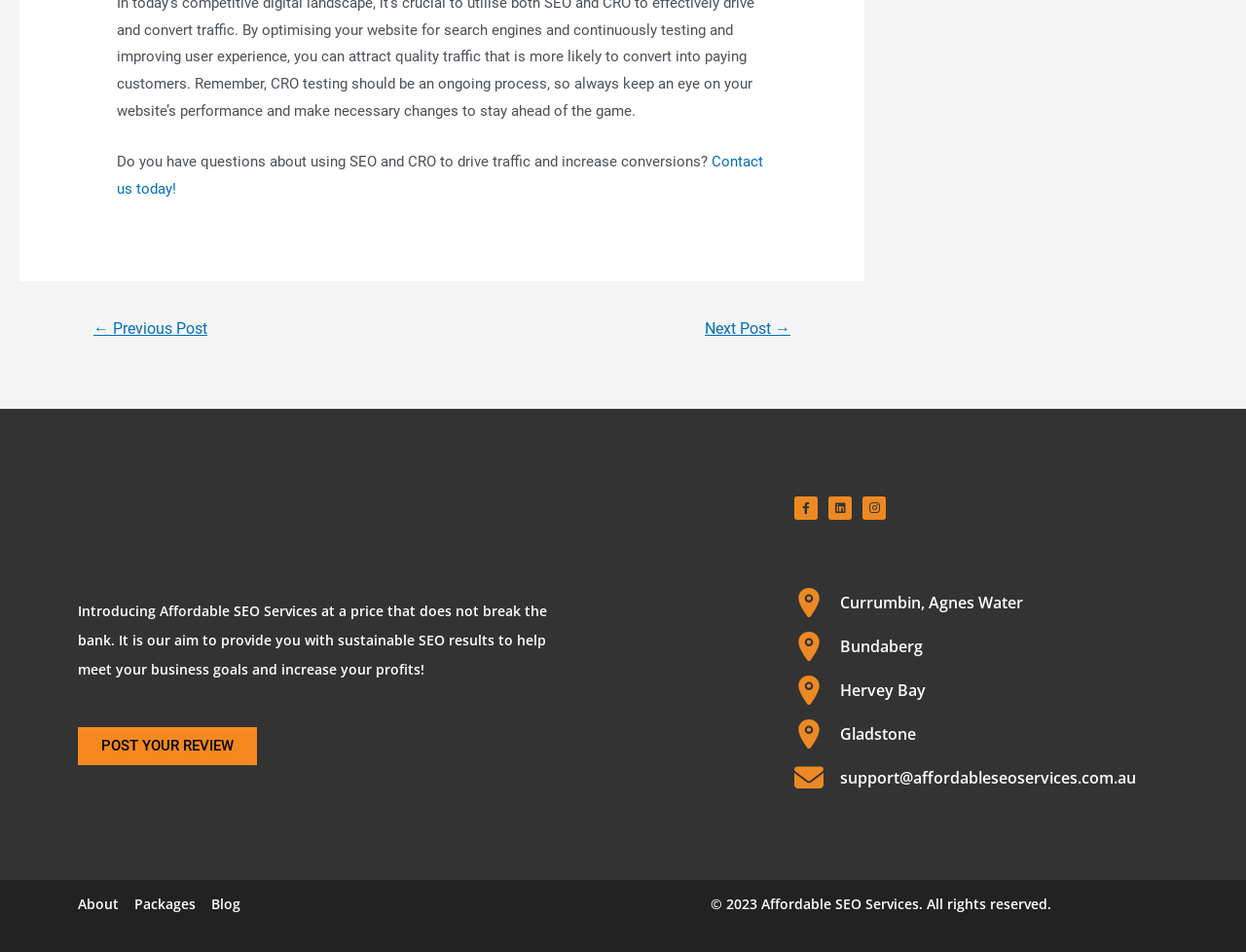Locate the bounding box coordinates of the UI element described by: "Hervey Bay". The bounding box coordinates should consist of four float numbers between 0 and 1, i.e., [left, top, right, bottom].

[0.638, 0.71, 0.934, 0.74]